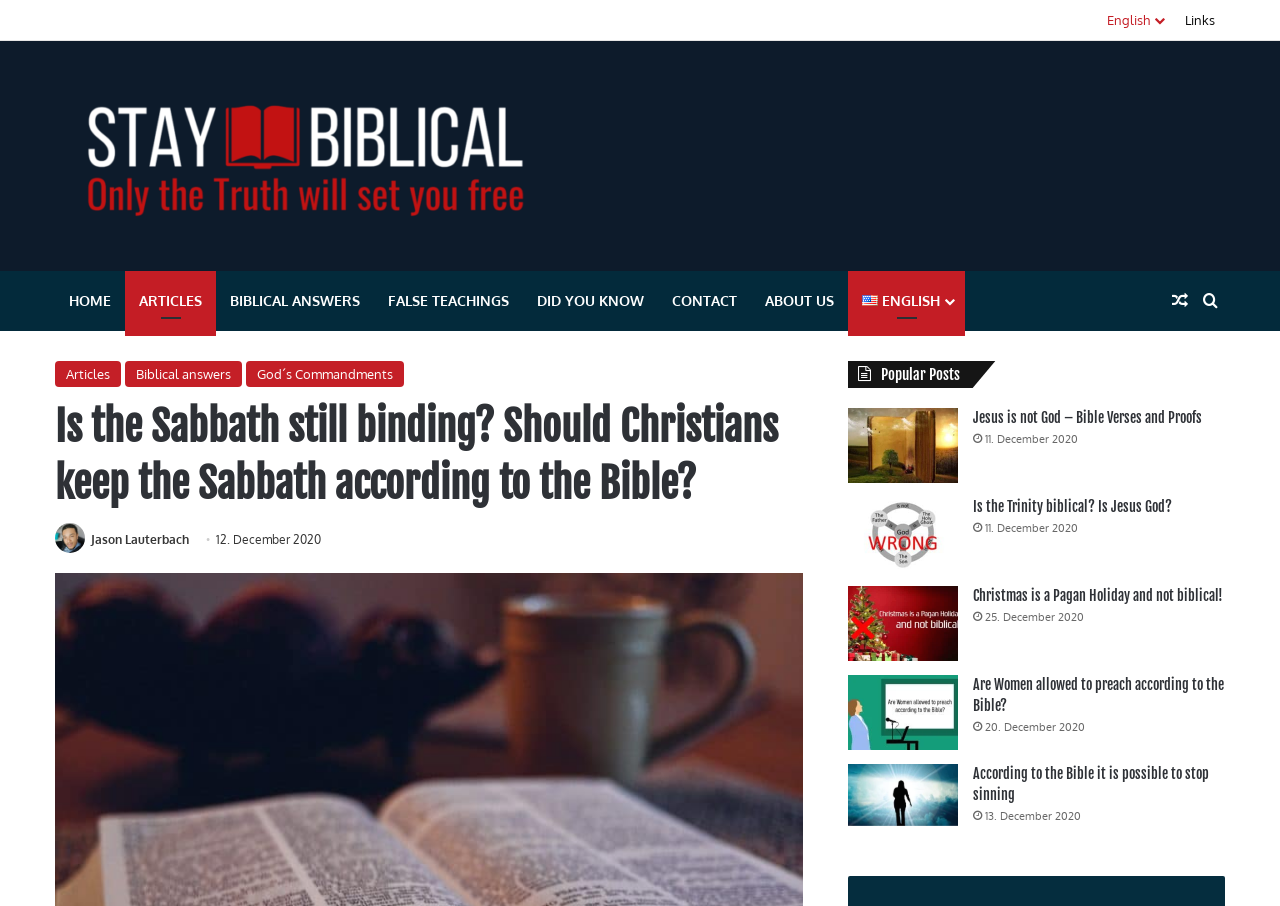Locate the bounding box coordinates of the UI element described by: "alt="Photo of Jason Lauterbach"". The bounding box coordinates should consist of four float numbers between 0 and 1, i.e., [left, top, right, bottom].

[0.043, 0.65, 0.069, 0.667]